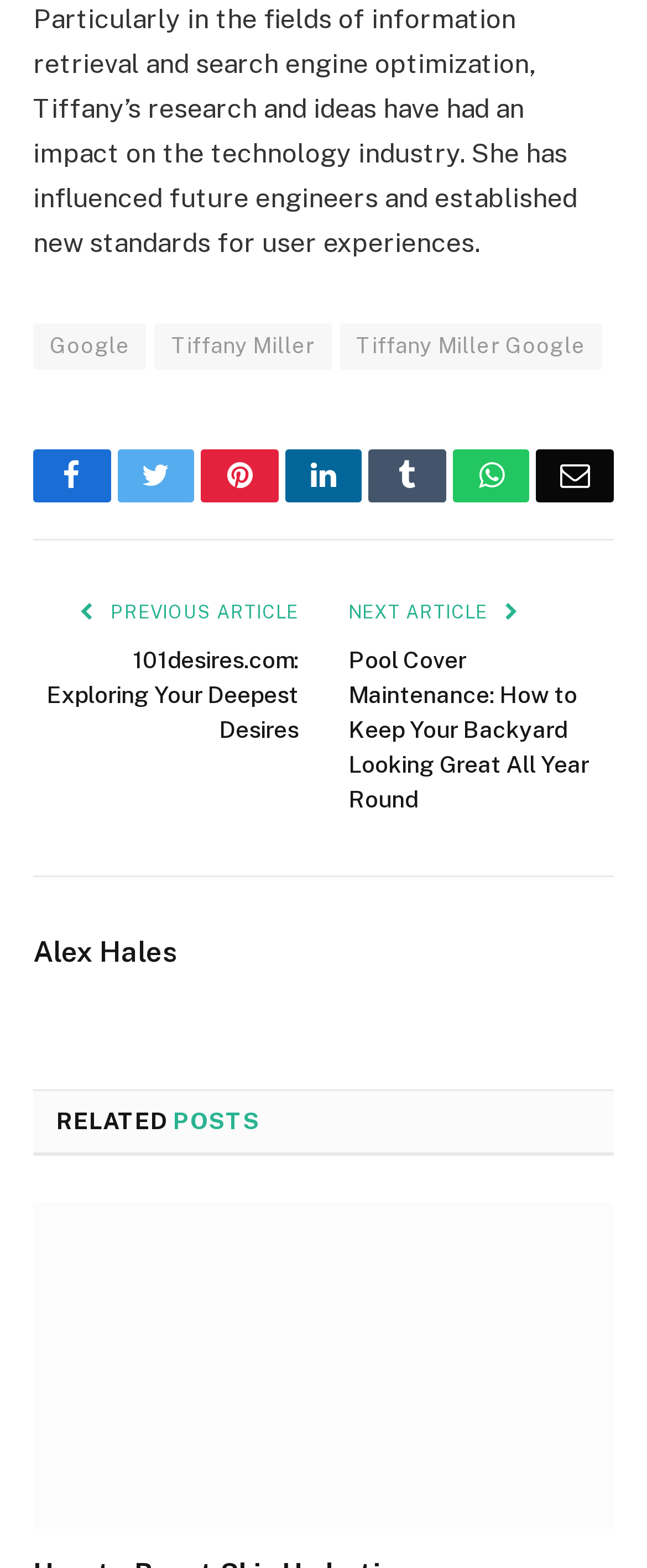Show the bounding box coordinates of the region that should be clicked to follow the instruction: "read the previous article."

[0.162, 0.384, 0.462, 0.397]